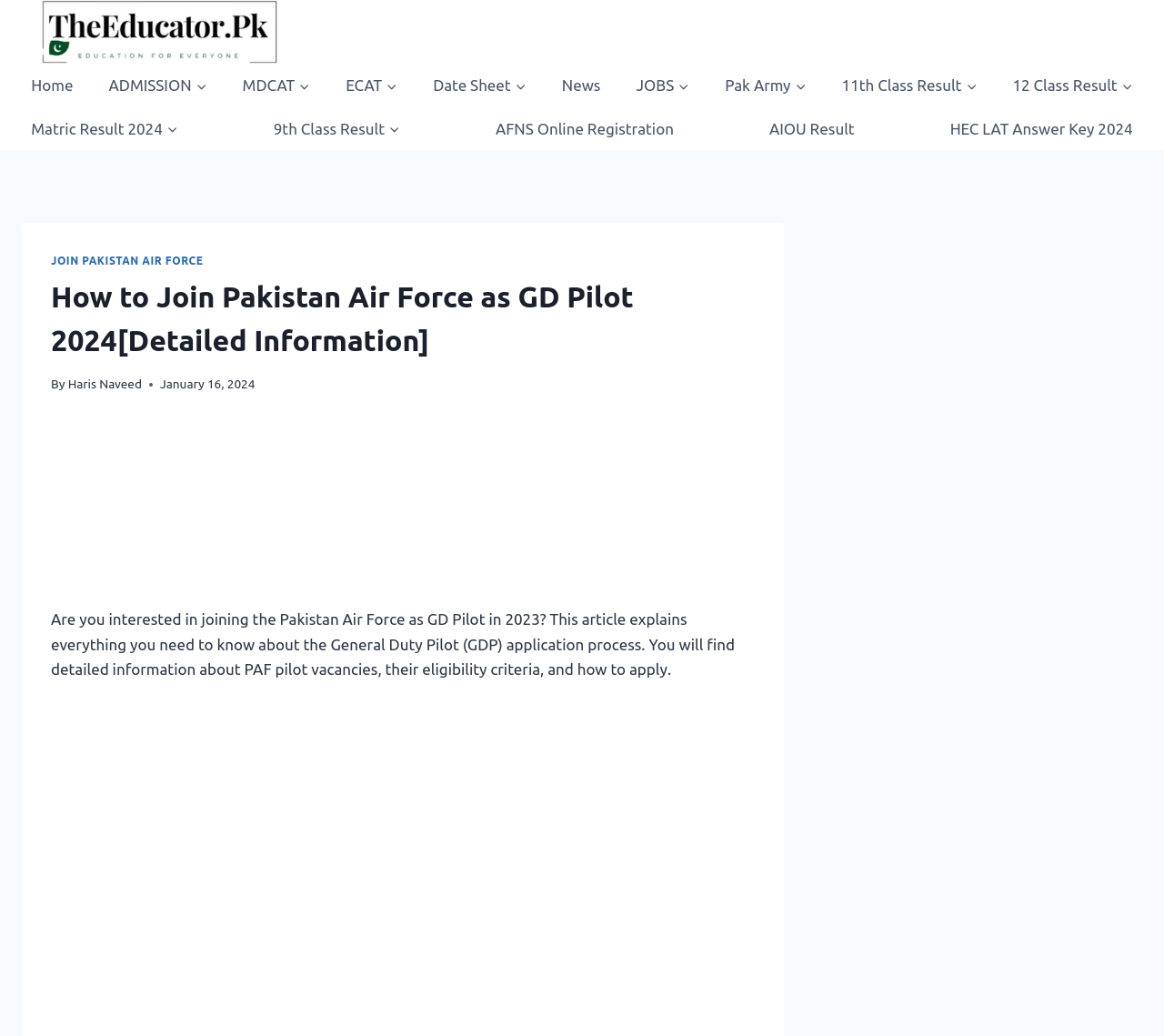Determine the bounding box coordinates for the UI element described. Format the coordinates as (top-left x, top-left y, bottom-right x, bottom-right y) and ensure all values are between 0 and 1. Element description: AIOU Result

[0.653, 0.305, 0.742, 0.347]